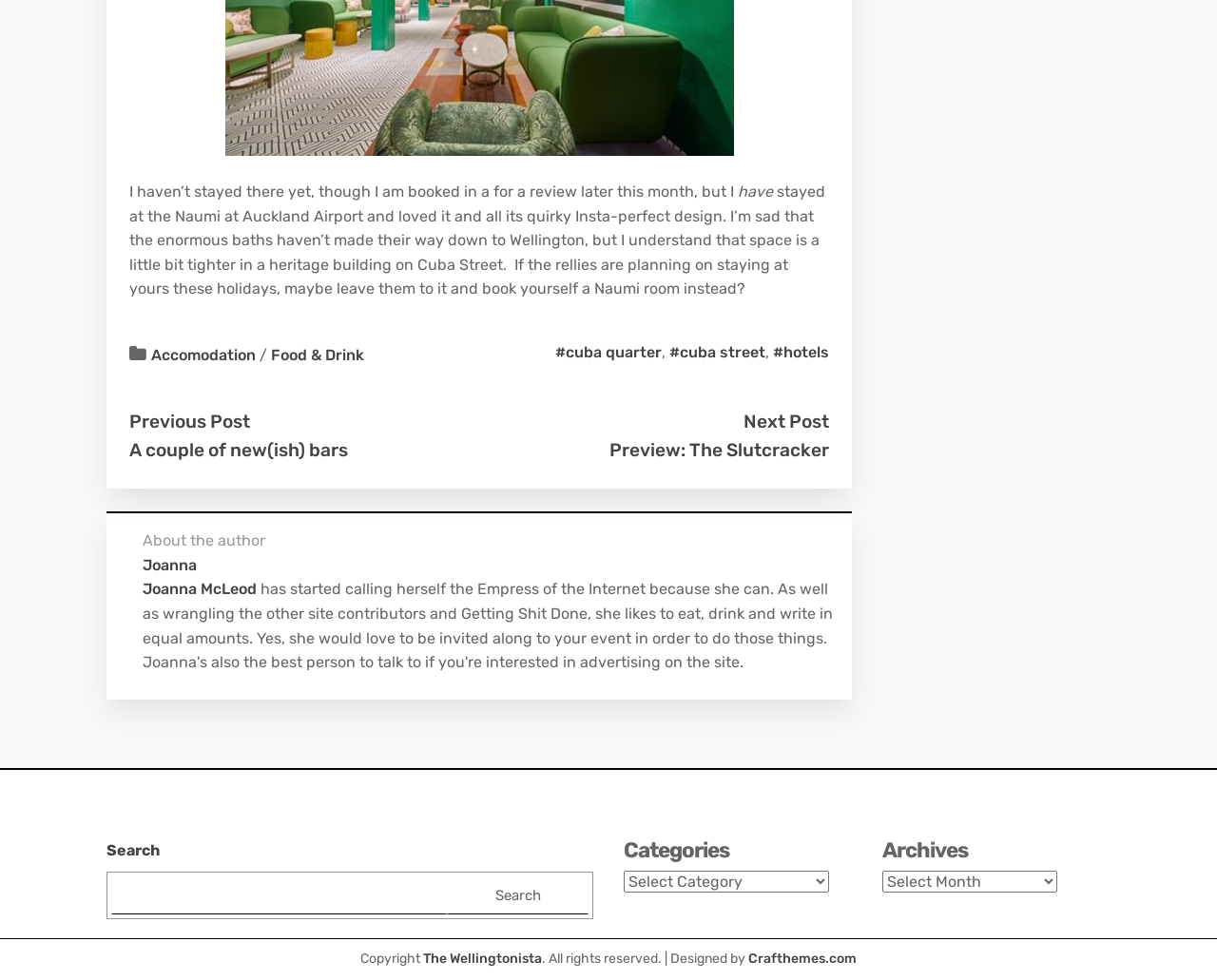Find and indicate the bounding box coordinates of the region you should select to follow the given instruction: "Go to Accommodation page".

[0.124, 0.353, 0.21, 0.371]